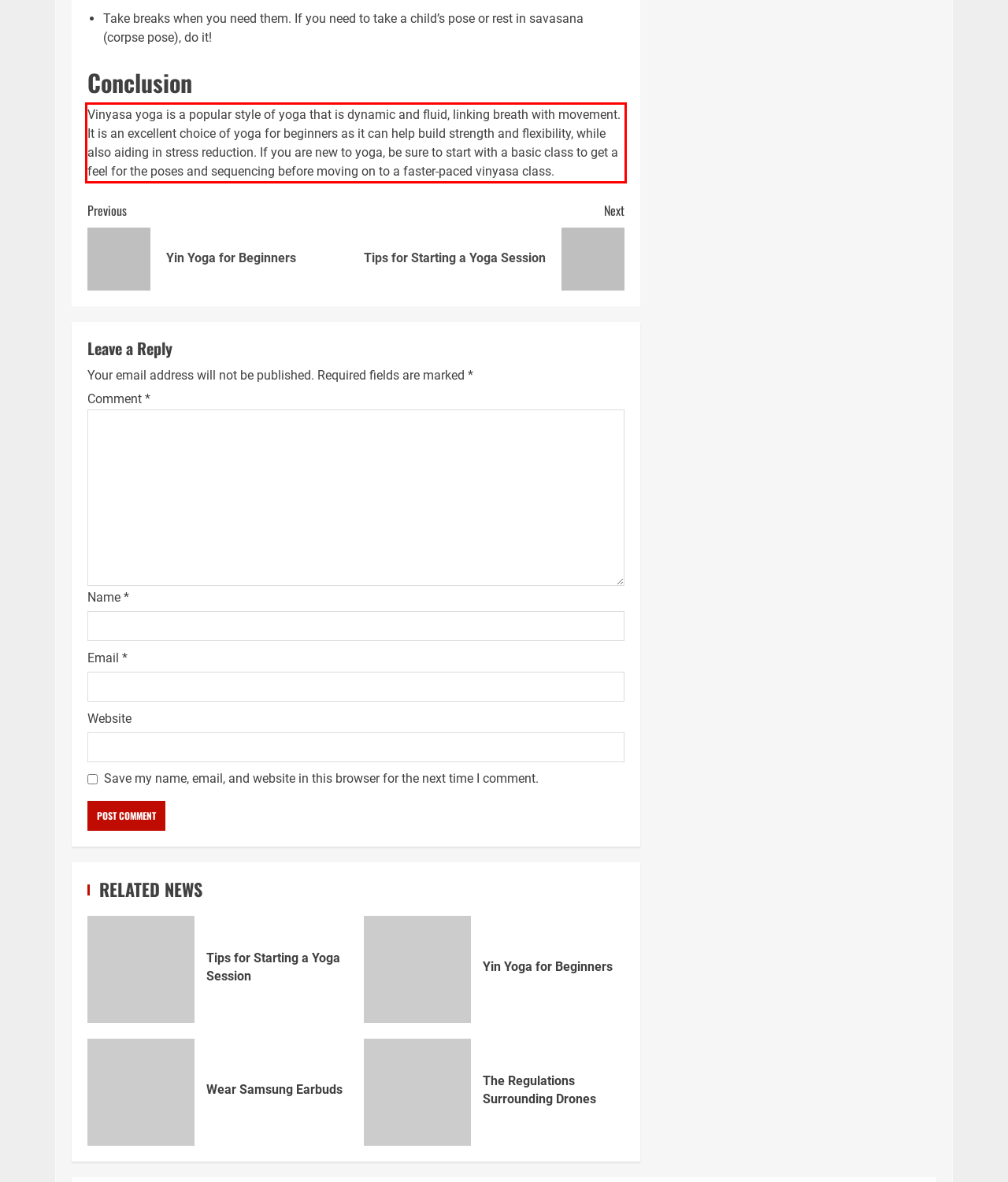Inspect the webpage screenshot that has a red bounding box and use OCR technology to read and display the text inside the red bounding box.

Vinyasa yoga is a popular style of yoga that is dynamic and fluid, linking breath with movement. It is an excellent choice of yoga for beginners as it can help build strength and flexibility, while also aiding in stress reduction. If you are new to yoga, be sure to start with a basic class to get a feel for the poses and sequencing before moving on to a faster-paced vinyasa class.